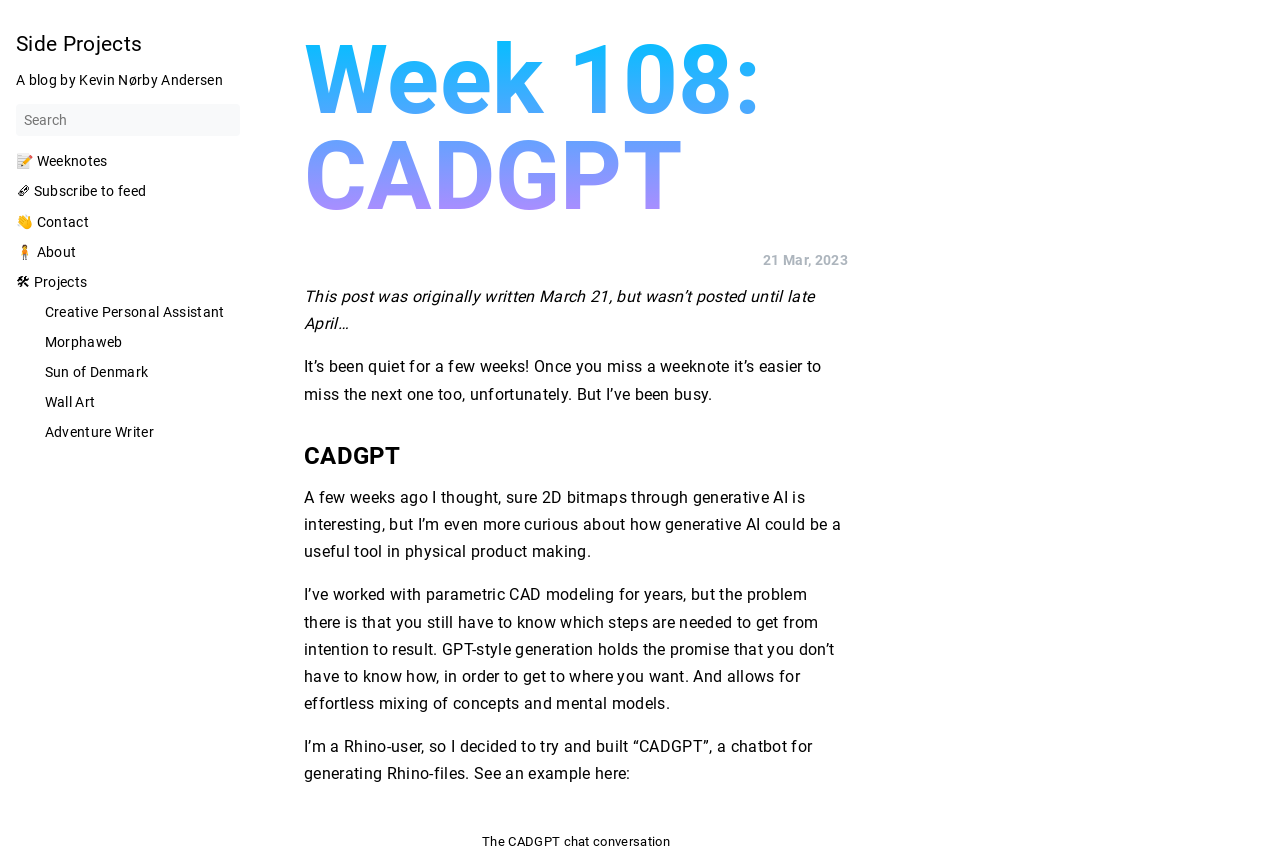Write an elaborate caption that captures the essence of the webpage.

The webpage is a blog post titled "Week 108: CADGPT" by Kevin Nørby Andersen. At the top, there is a heading "Side Projects" with a link to it. Below that, there is a static text "A blog by Kevin Nørby Andersen" and a search textbox. 

To the right of the search textbox, there are several links, including "Weeknotes", "Subscribe to feed", "Contact", "About", and "Projects". Below these links, there are more links to specific projects, such as "Creative Personal Assistant", "Morphaweb", "Sun of Denmark", "Wall Art", and "Adventure Writer".

The main content of the blog post starts with a heading "Week 108: CADGPT" and a link to it. Below that, there is a heading with the date "21 Mar, 2023". The blog post then begins with a static text describing how the post was originally written in March but wasn't posted until late April. 

The text continues, explaining how the author has been busy and hasn't posted in a while. It then shifts to the topic of CADGPT, a project that combines generative AI with physical product making. The author explains their interest in using GPT-style generation to create Rhino files, a type of CAD modeling.

The text is divided into several paragraphs, with a heading "CADGPT" separating the introduction from the main topic. The author describes their experience with parametric CAD modeling and how they decided to build a chatbot for generating Rhino files.

At the bottom of the page, there is a figure with a caption "The CADGPT chat conversation", which appears to be an image of a chat conversation related to the project.